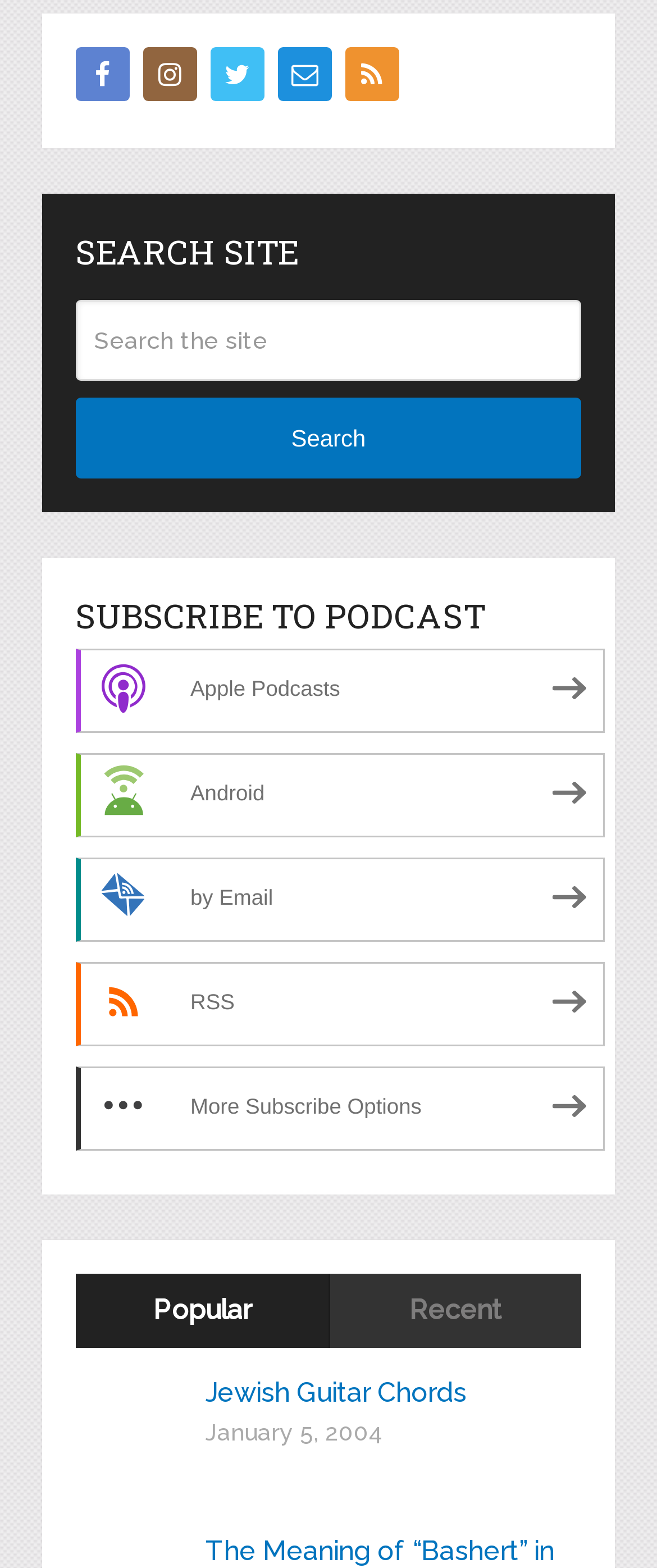Can you specify the bounding box coordinates of the area that needs to be clicked to fulfill the following instruction: "View Jewish Guitar Chords"?

[0.313, 0.878, 0.71, 0.898]